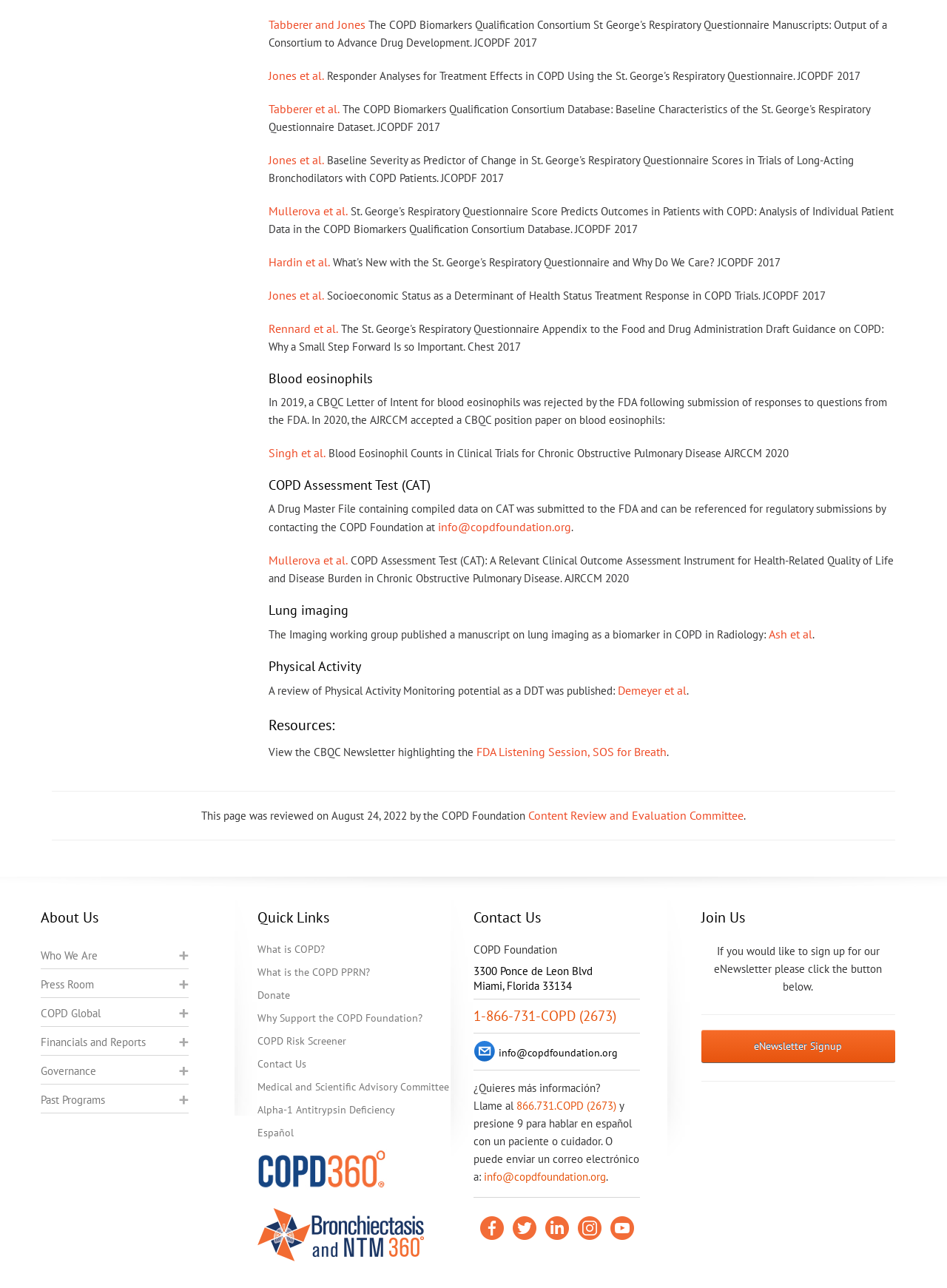Use a single word or phrase to respond to the question:
What social media platforms does the COPD Foundation have a presence on?

Facebook, Twitter, LinkedIn, YouTube